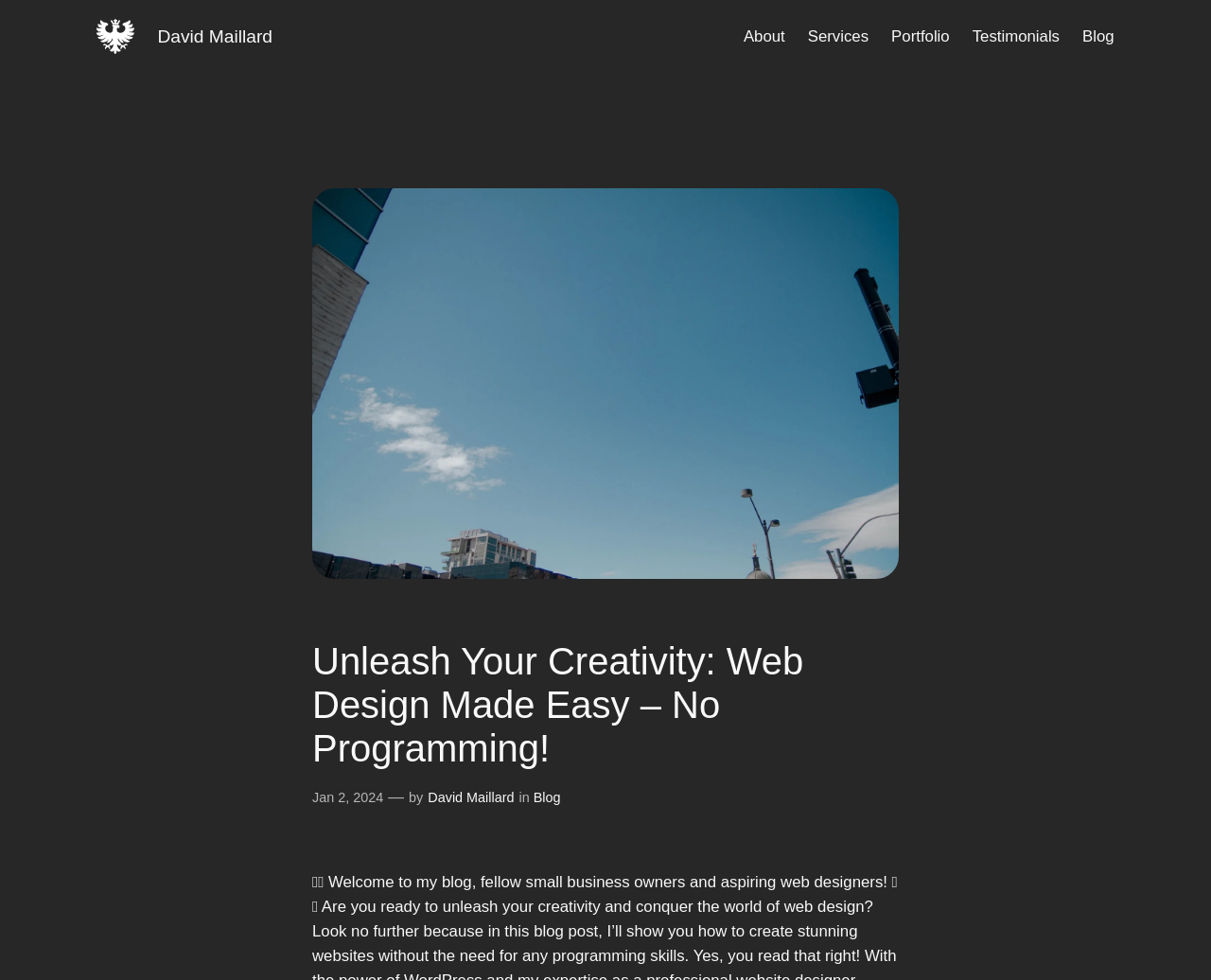Please specify the bounding box coordinates for the clickable region that will help you carry out the instruction: "read the blog post from Jan 2, 2024".

[0.258, 0.806, 0.317, 0.821]